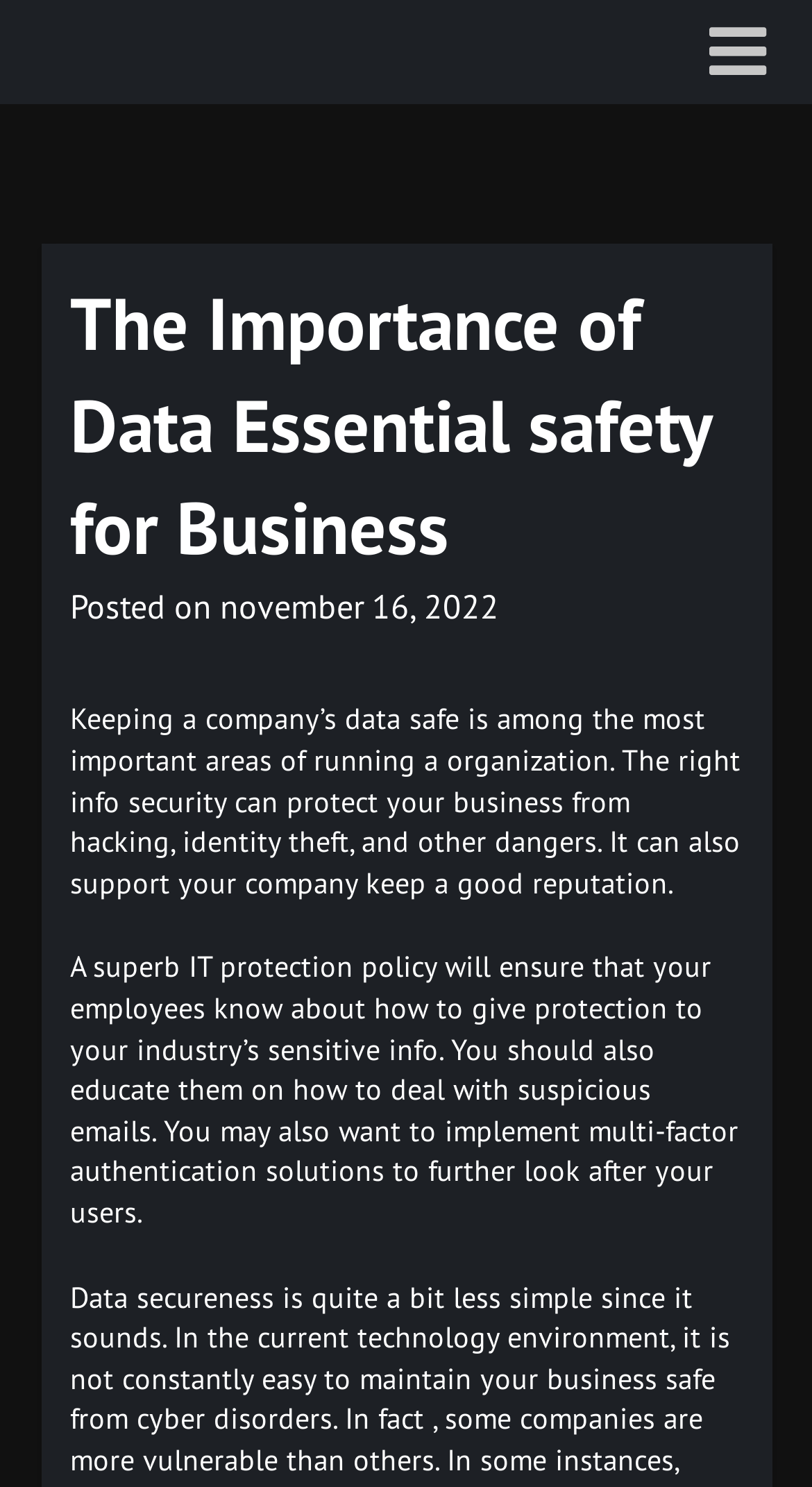Explain in detail what you observe on this webpage.

The webpage is about the importance of data safety for businesses. At the top, there is a header section that spans almost the entire width of the page, containing the title "The Importance of Data Essential safety for Business". Below the title, there is a smaller text "Posted on" followed by a link "november 16, 2022" which indicates the date of the post.

On the top right corner, there is a small icon represented by "\uf0c9", which is likely a navigation or menu button. 

The main content of the webpage is divided into two paragraphs. The first paragraph explains the significance of keeping a company's data safe, highlighting the risks of hacking, identity theft, and damage to reputation. The second paragraph discusses the importance of having a good IT protection policy, educating employees on how to handle sensitive information, and implementing multi-factor authentication solutions.

Overall, the webpage has a simple layout with a clear focus on the importance of data safety for businesses, with a brief introduction and two paragraphs of explanatory text.